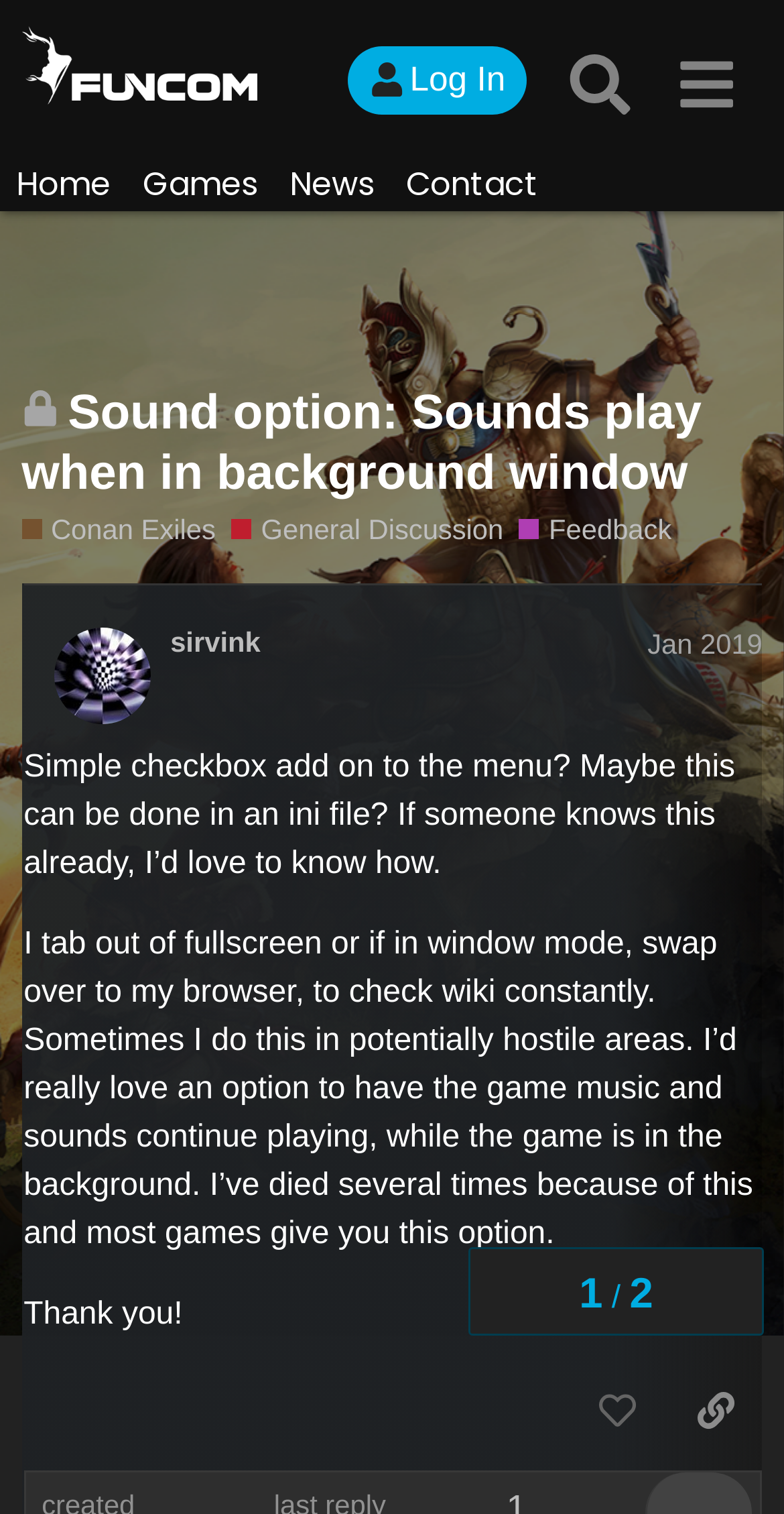Answer the question in a single word or phrase:
What is the name of the game being discussed?

Conan Exiles